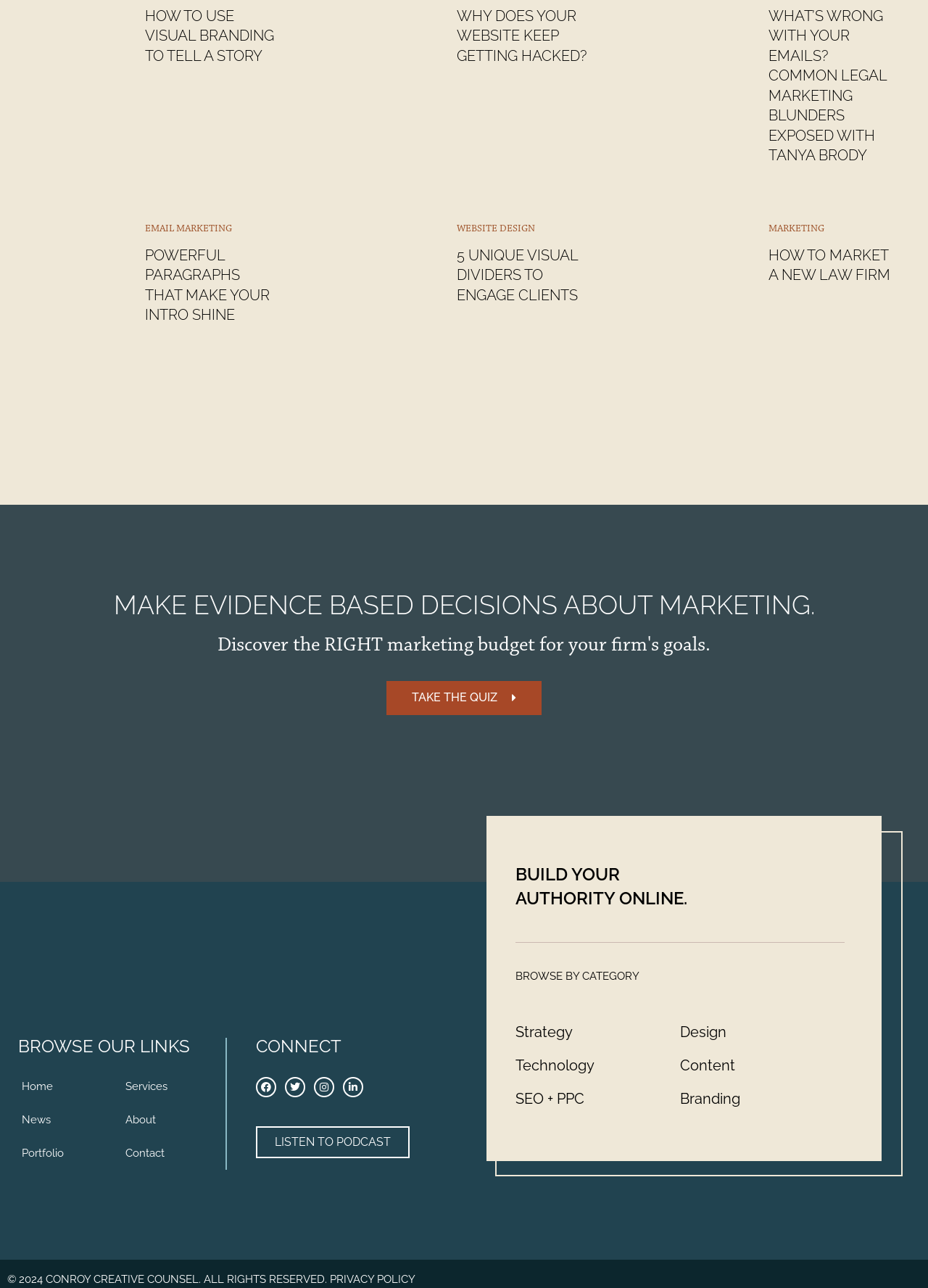Identify the bounding box coordinates of the section to be clicked to complete the task described by the following instruction: "Check recent blog posts". The coordinates should be four float numbers between 0 and 1, formatted as [left, top, right, bottom].

None